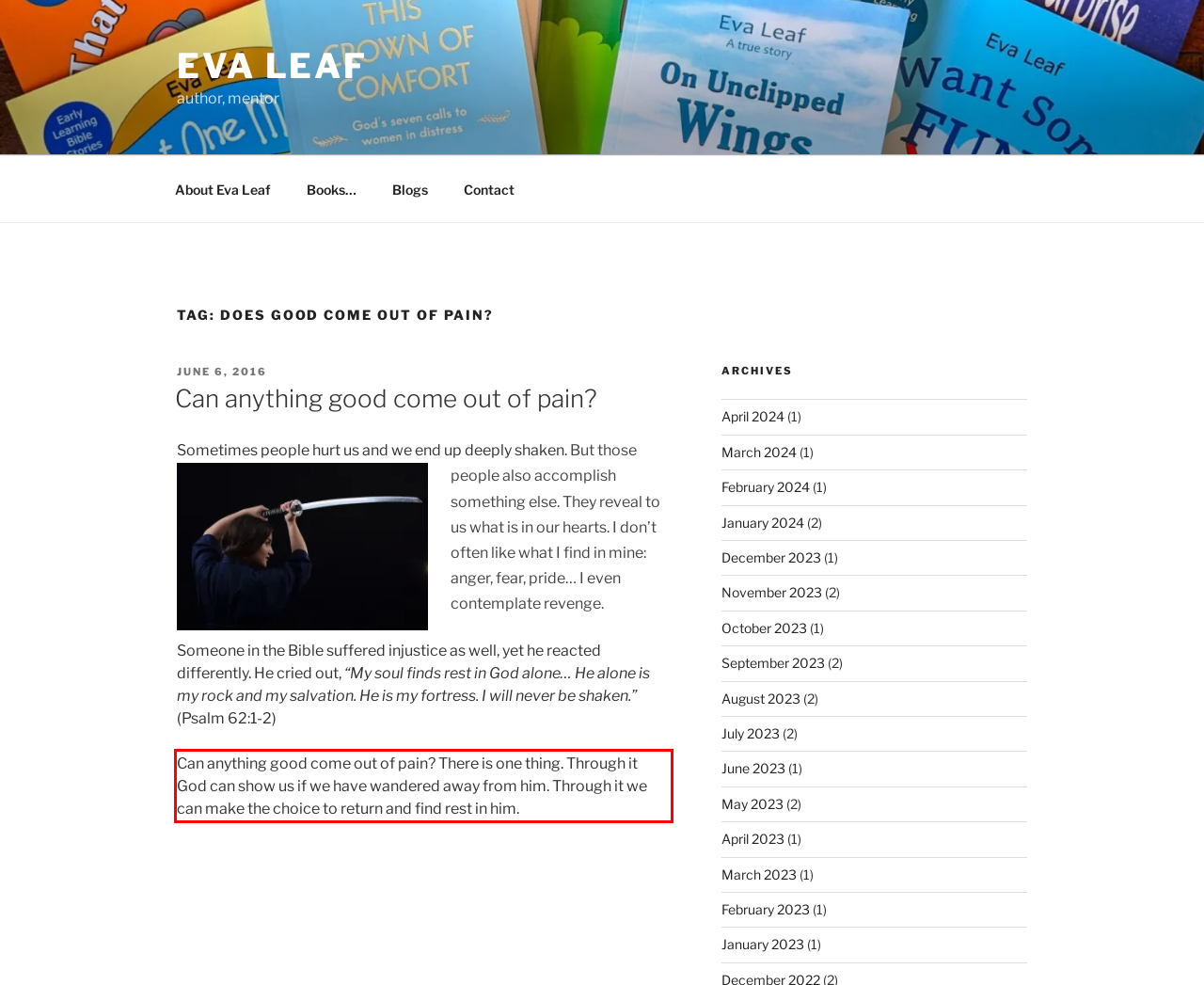Identify the text inside the red bounding box in the provided webpage screenshot and transcribe it.

Can anything good come out of pain? There is one thing. Through it God can show us if we have wandered away from him. Through it we can make the choice to return and find rest in him.